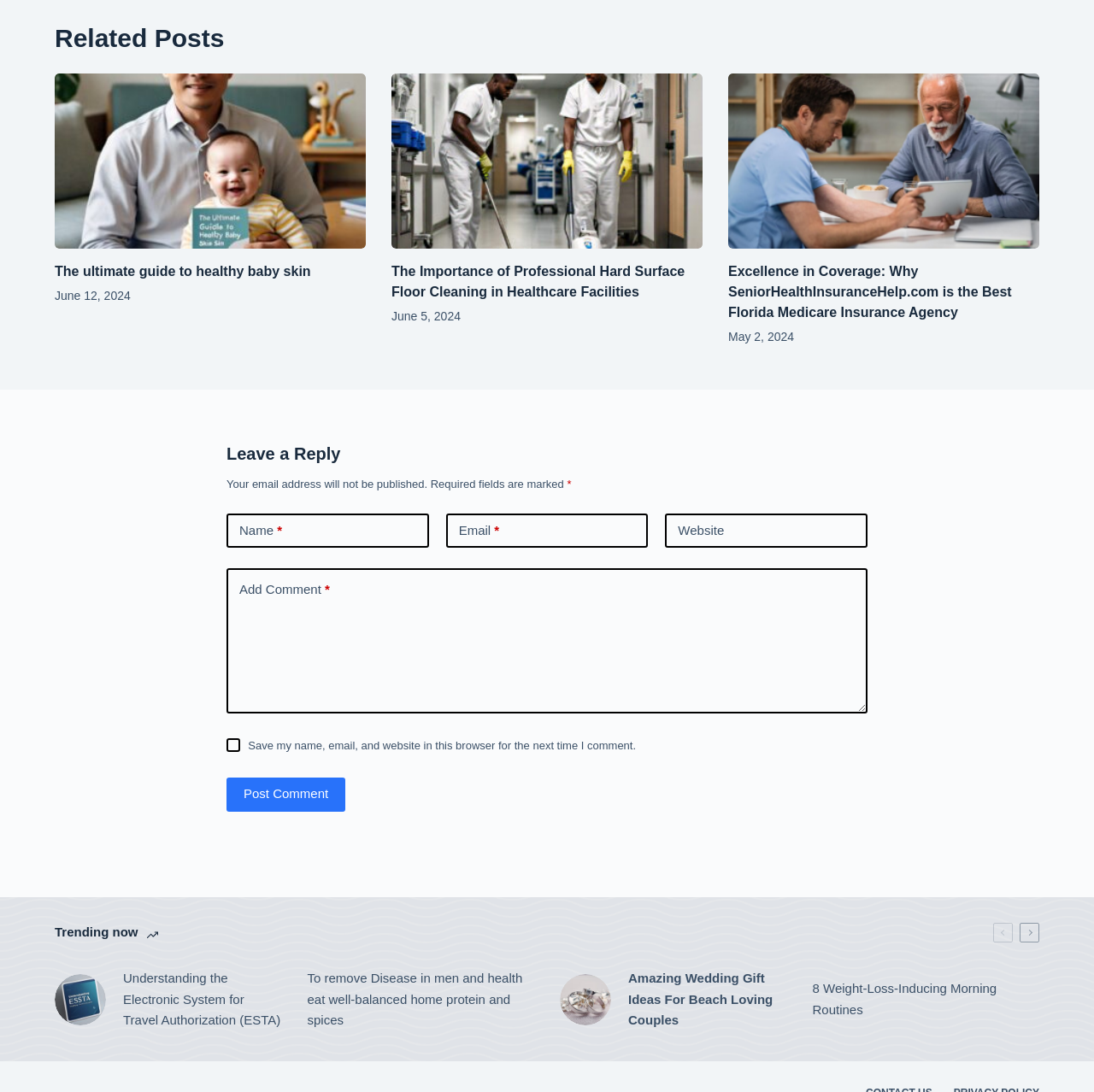Please reply to the following question using a single word or phrase: 
How many trending topics are listed at the bottom of the webpage?

4